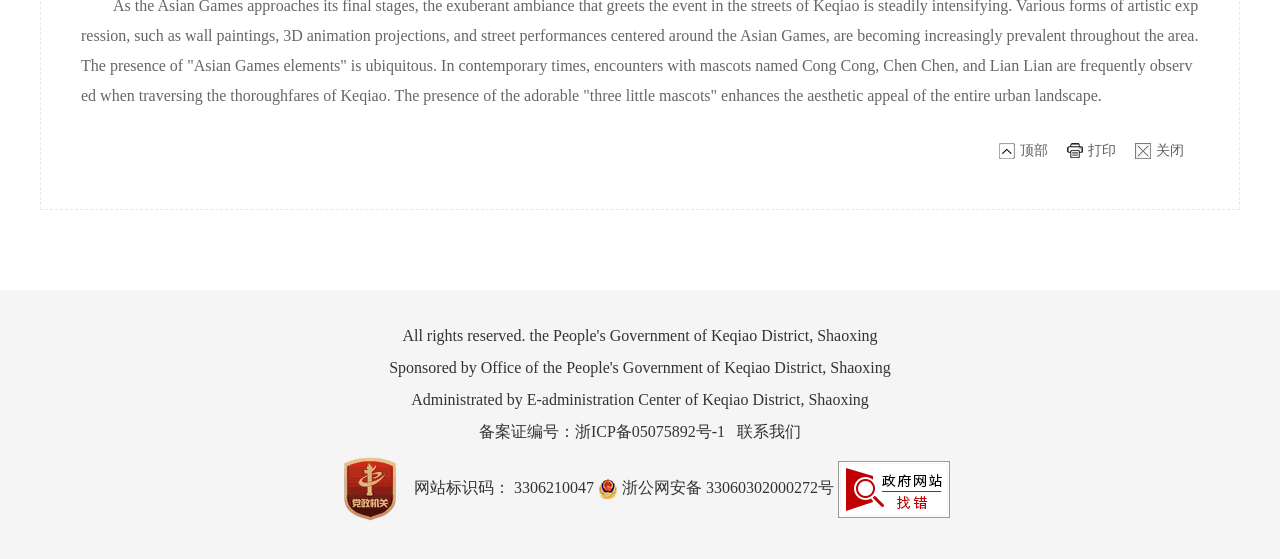Highlight the bounding box coordinates of the element you need to click to perform the following instruction: "go to top."

[0.78, 0.256, 0.819, 0.284]